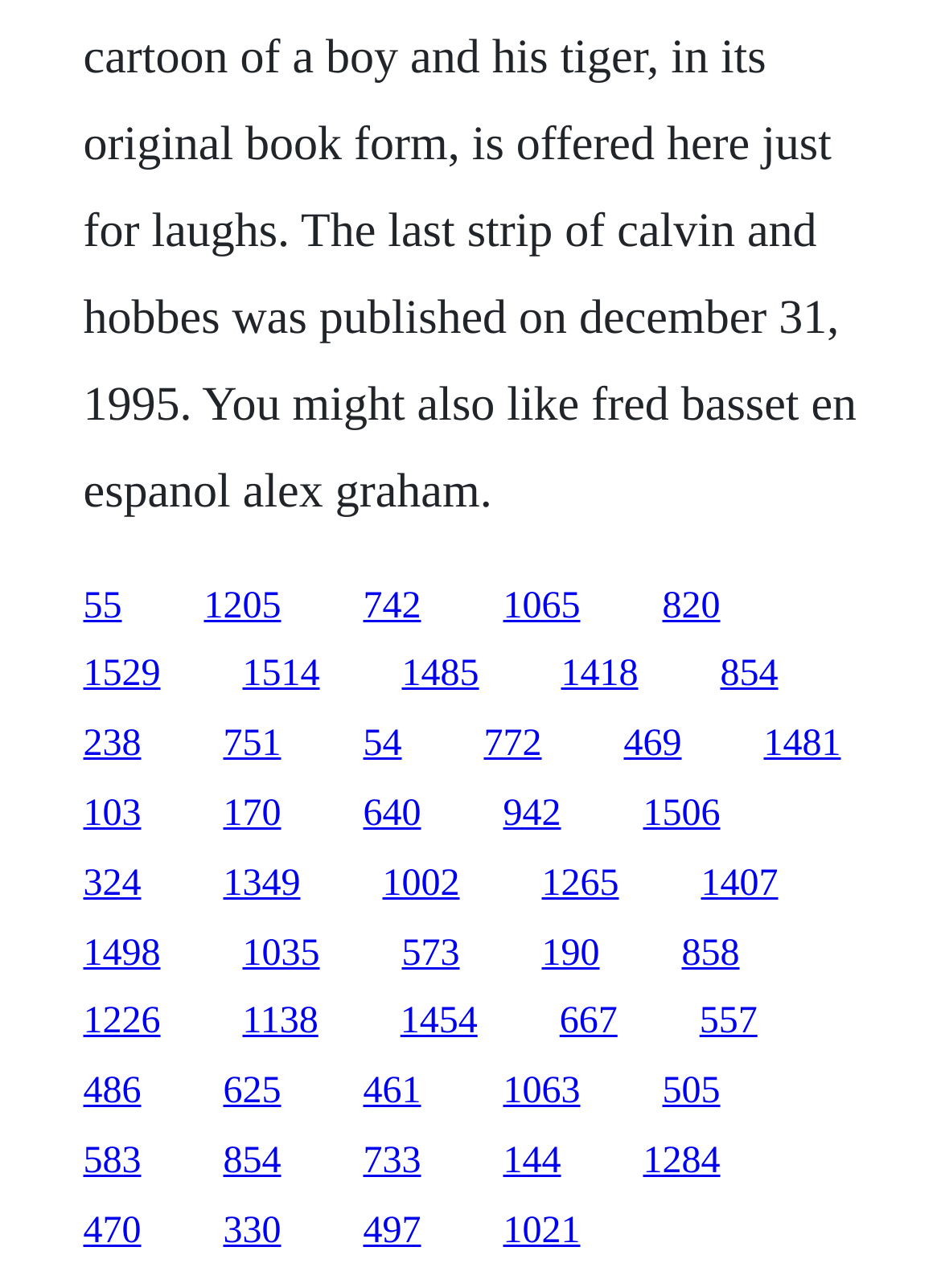Please answer the following question using a single word or phrase: 
Are there any links with identical y1 and y2 coordinates?

Yes